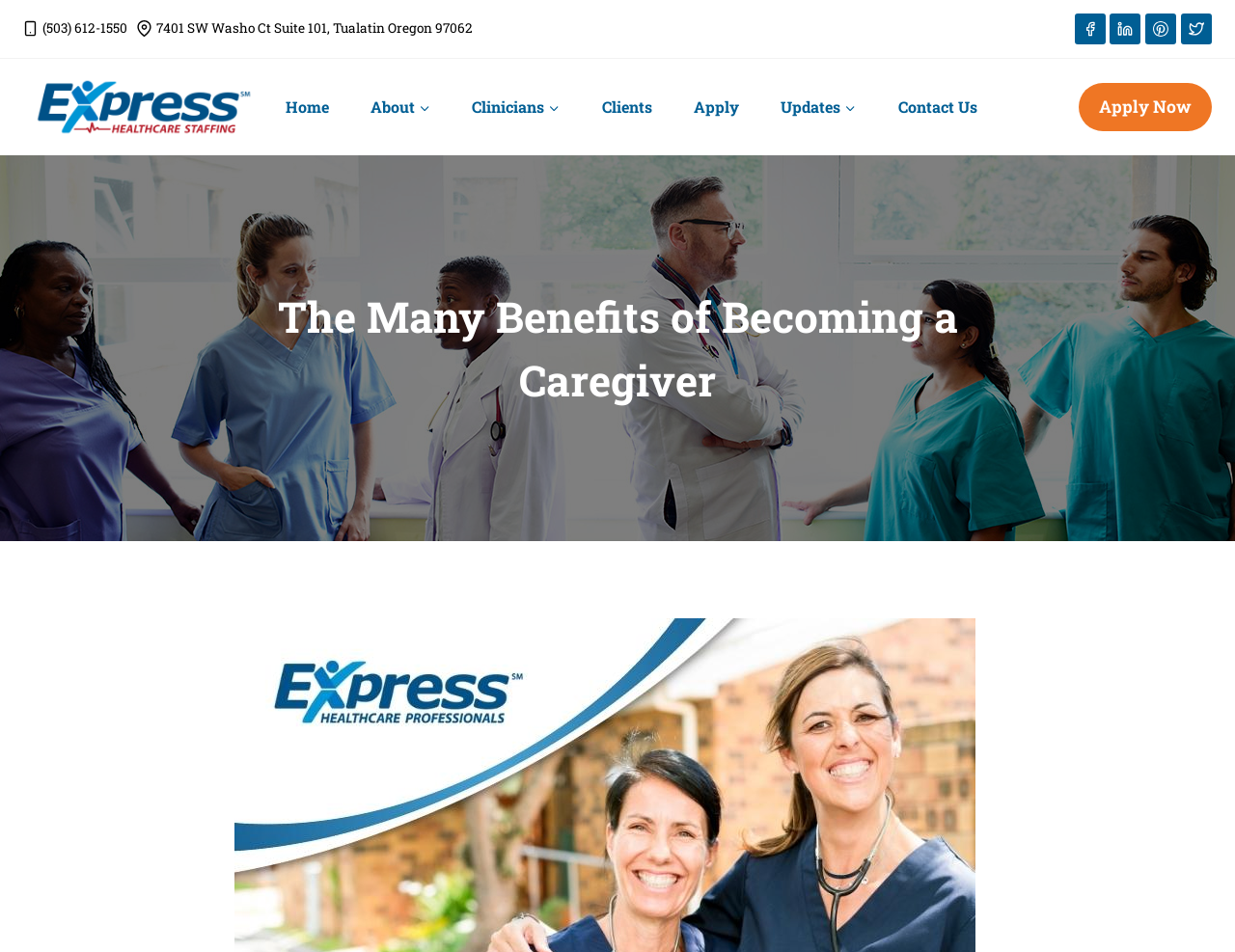How many social media links are on the webpage?
We need a detailed and meticulous answer to the question.

I counted the number of social media links by looking at the link elements with images of Facebook, Linkedin, Pinterest, and Twitter, and found that there are 4 social media links in total.